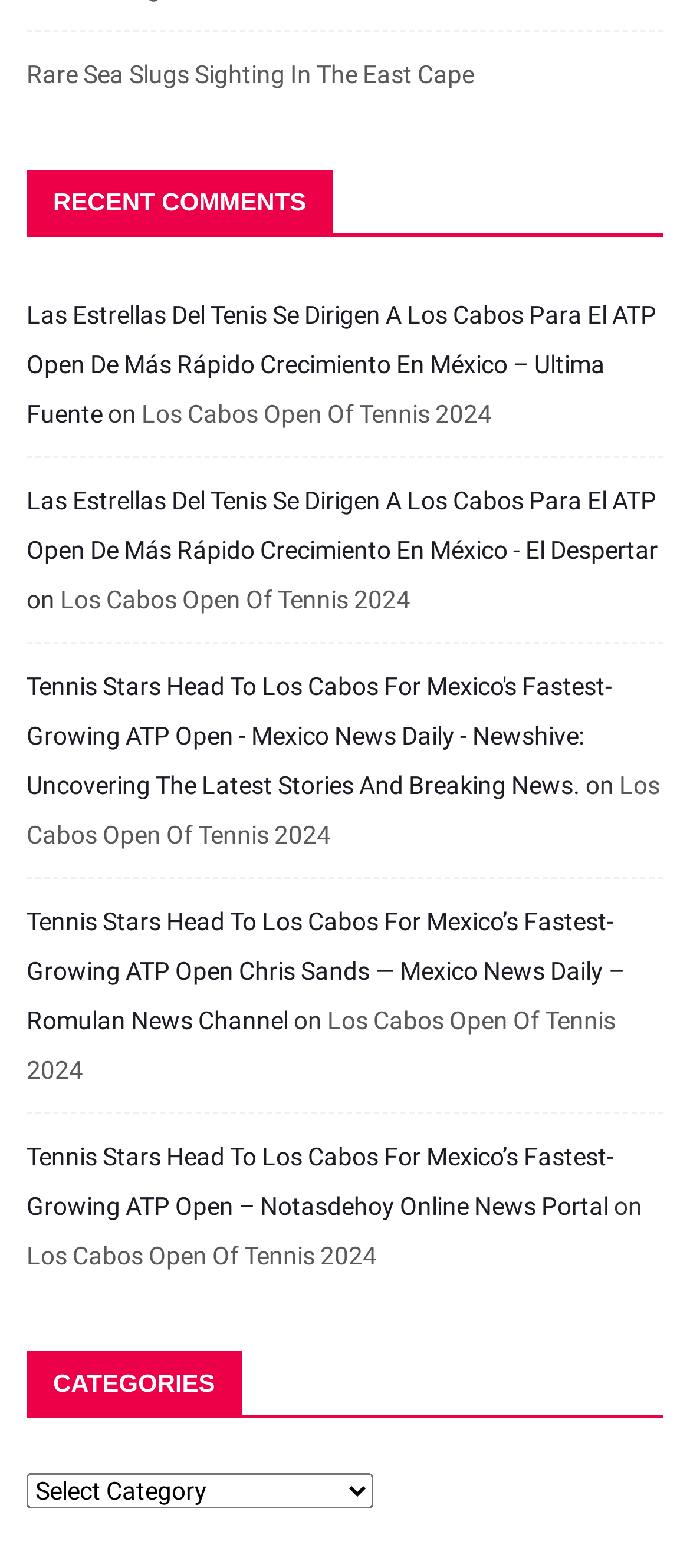Please determine the bounding box coordinates of the element's region to click for the following instruction: "Click on the link 'Rare Sea Slugs Sighting In The East Cape'".

[0.038, 0.038, 0.687, 0.056]